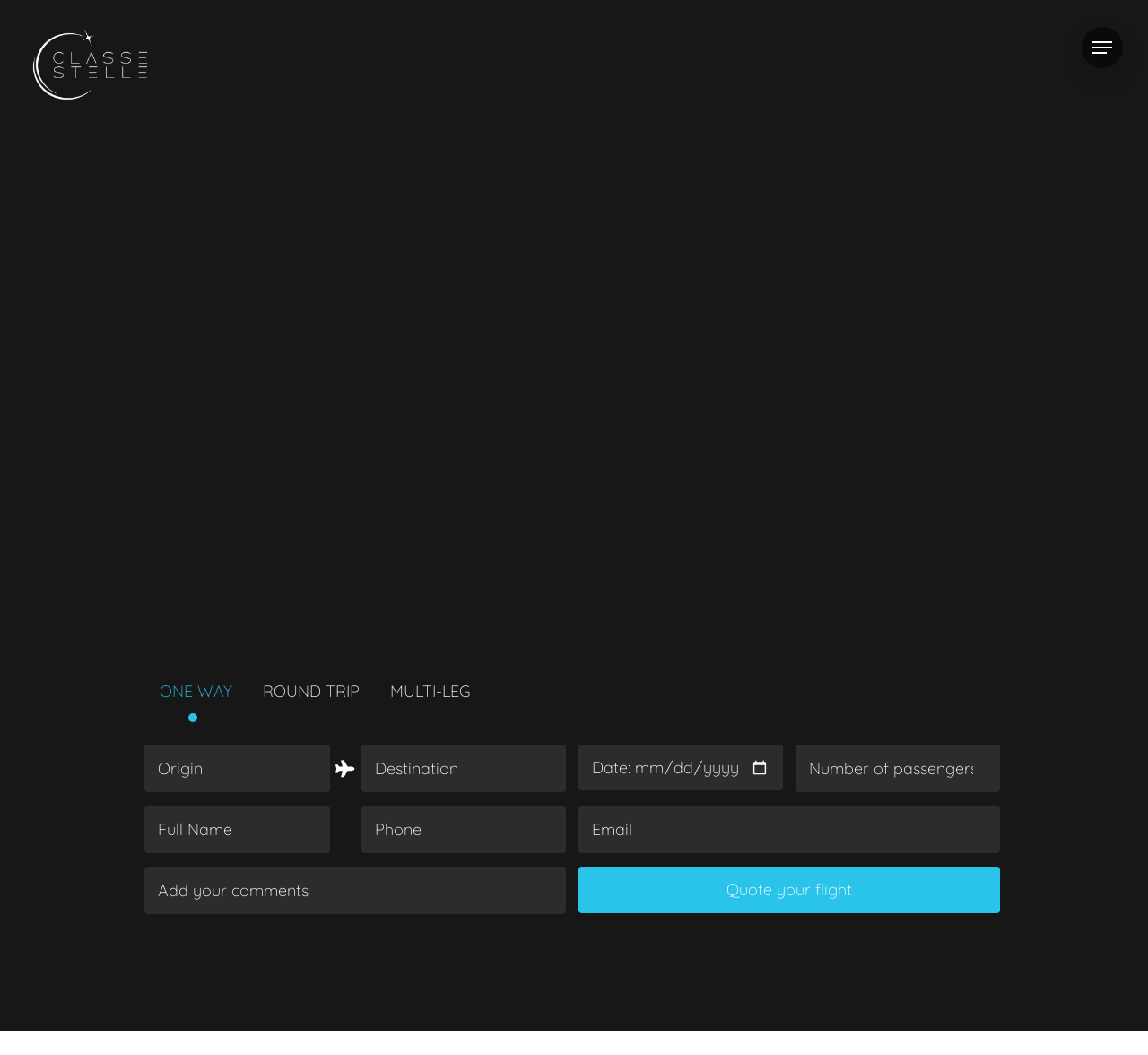Determine the bounding box coordinates for the HTML element described here: "name="elp_txt_email" placeholder="Your email"".

None